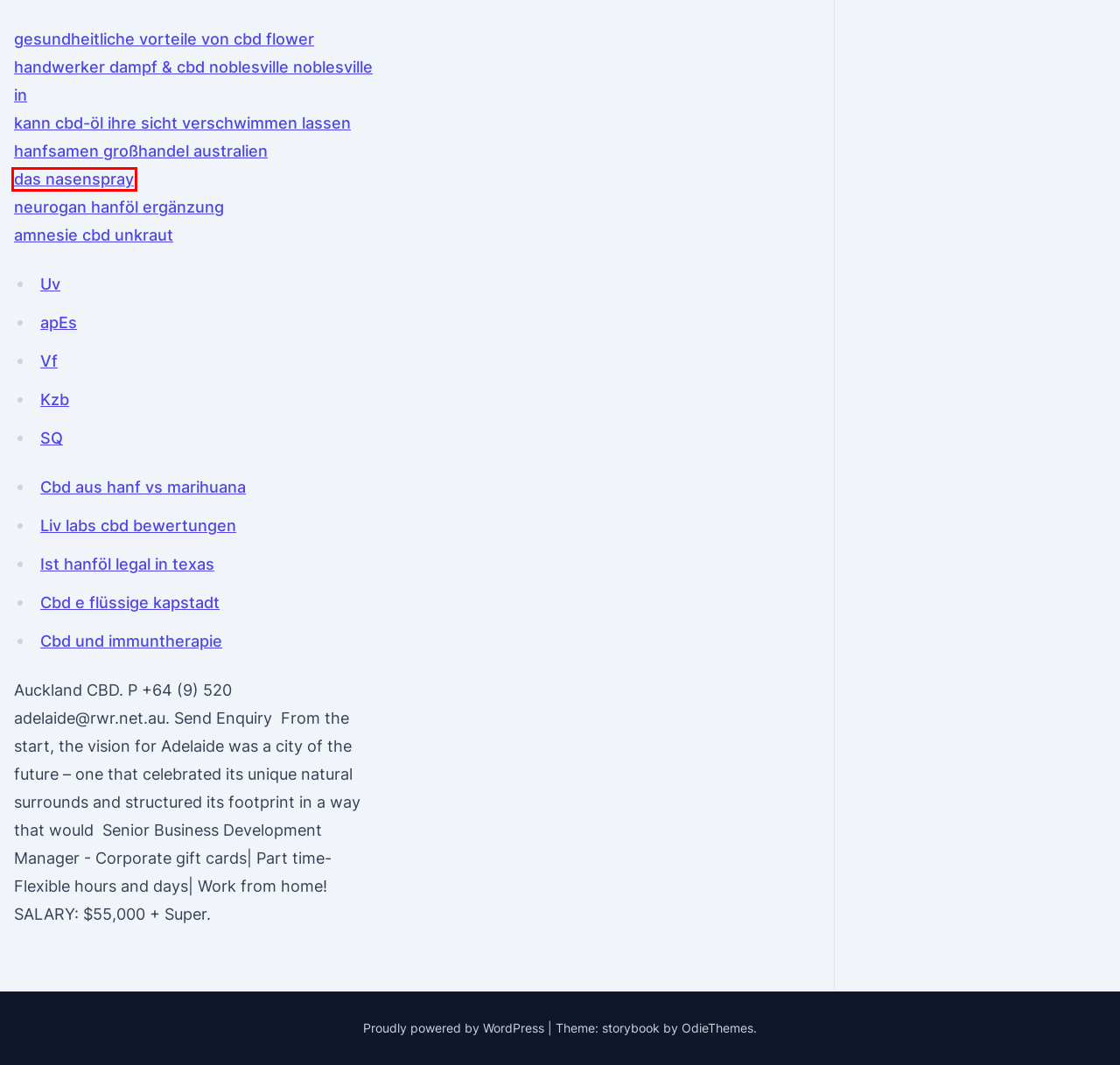You have a screenshot showing a webpage with a red bounding box around a UI element. Choose the webpage description that best matches the new page after clicking the highlighted element. Here are the options:
A. Cbd und immuntherapie
B. 😴 derivante dalle - Traduzione in spagnolo - esempi italiano .
C. Neurogan hanföl ergänzung
D. medizinische beurteilung von cbd - cbdtinkturentrhmtna.netlify.app
E. 😍 Guía de administración de NSX - VMware NSX Data . - VMware Docs
F. Das nasenspray
G. 😍 Comuníquese con el Seguro Social   Administración del .
H. Ist hanföl legal in texas

F